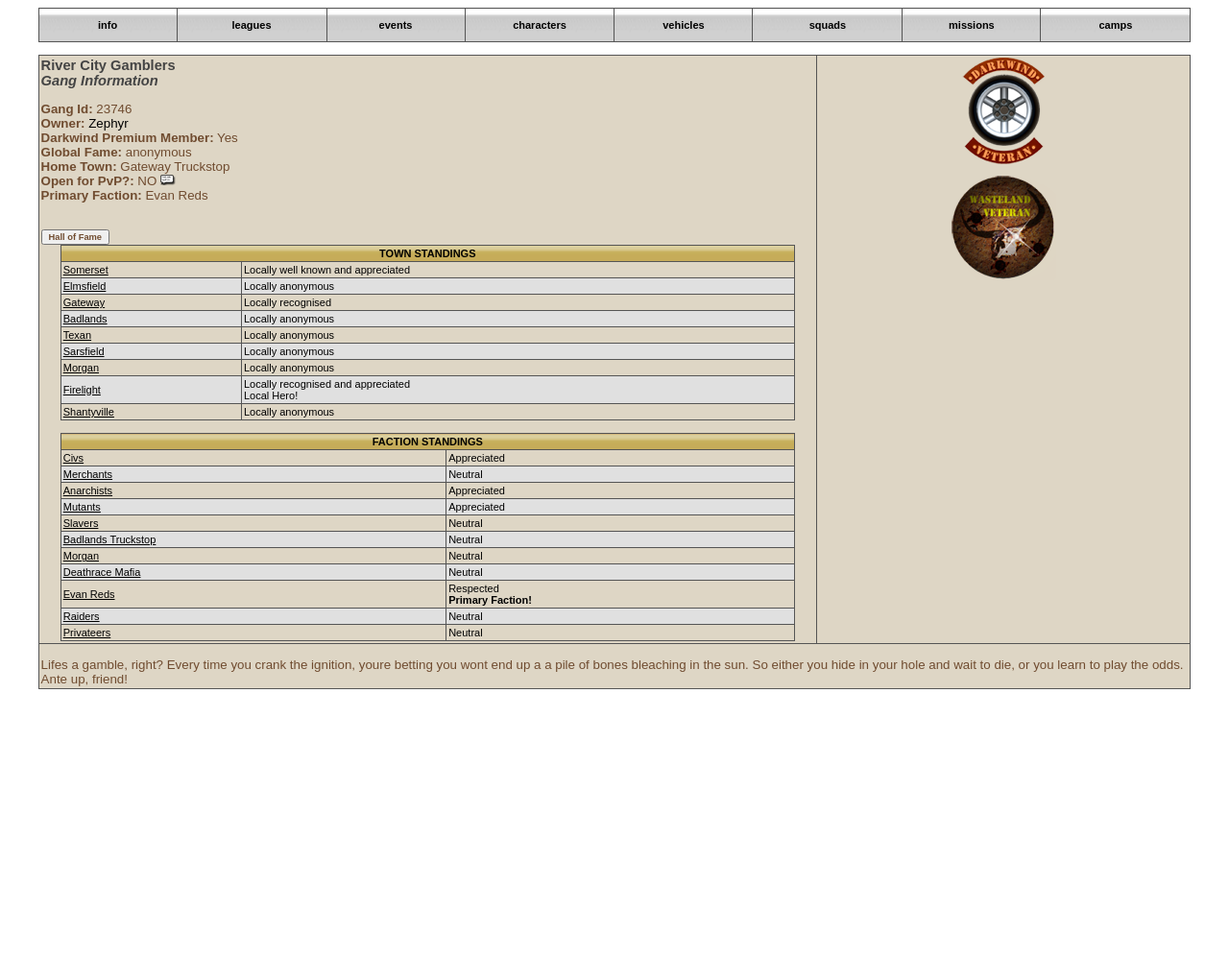Could you determine the bounding box coordinates of the clickable element to complete the instruction: "Visit the 'Somerset' page"? Provide the coordinates as four float numbers between 0 and 1, i.e., [left, top, right, bottom].

[0.051, 0.269, 0.088, 0.281]